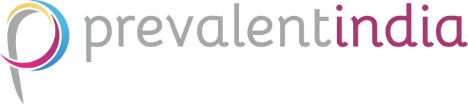Please provide a detailed answer to the question below based on the screenshot: 
What is the name of the upcoming showcase on Bharatanatyam?

The logo likely represents the organization's commitment to promoting cultural events and insights, such as the upcoming showcase on Bharatanatyam titled 'Pehchaan' at the Bangalore International Centre.